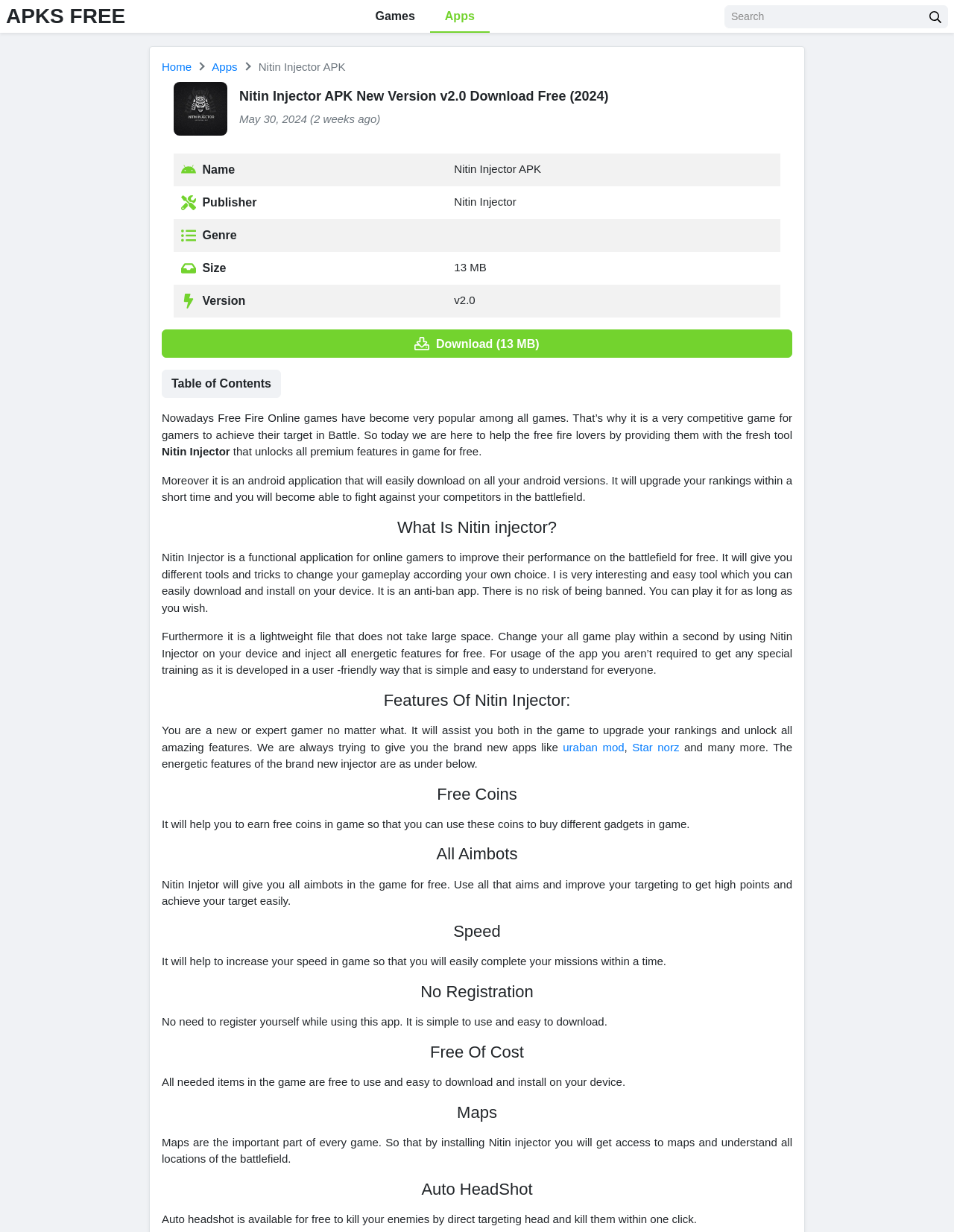Using the provided element description: "APKS FREE", identify the bounding box coordinates. The coordinates should be four floats between 0 and 1 in the order [left, top, right, bottom].

[0.006, 0.004, 0.131, 0.023]